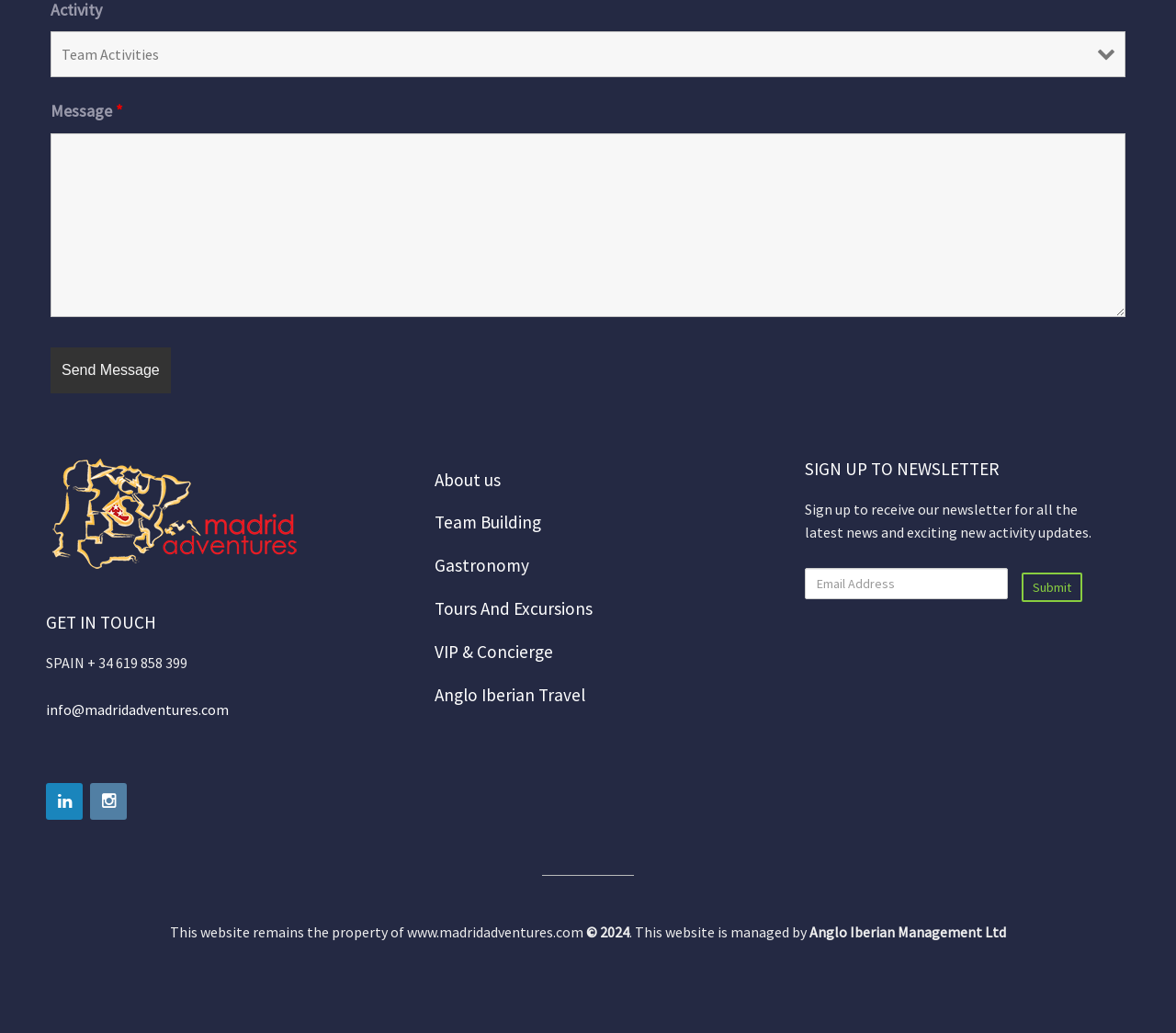What is the purpose of the 'Get in Touch' section?
Answer briefly with a single word or phrase based on the image.

To contact the website owner